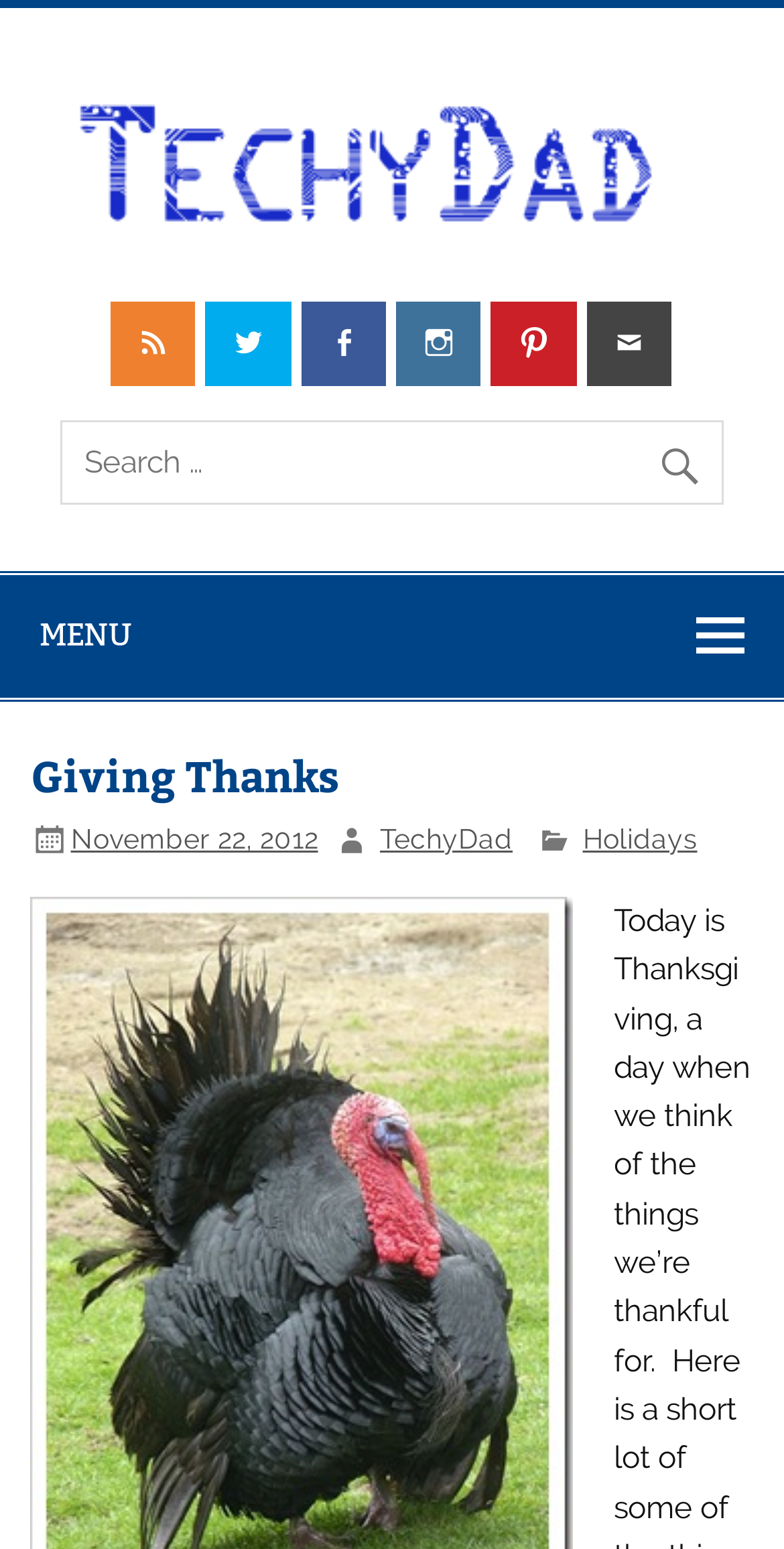Provide a short, one-word or phrase answer to the question below:
How many social media links are there?

6